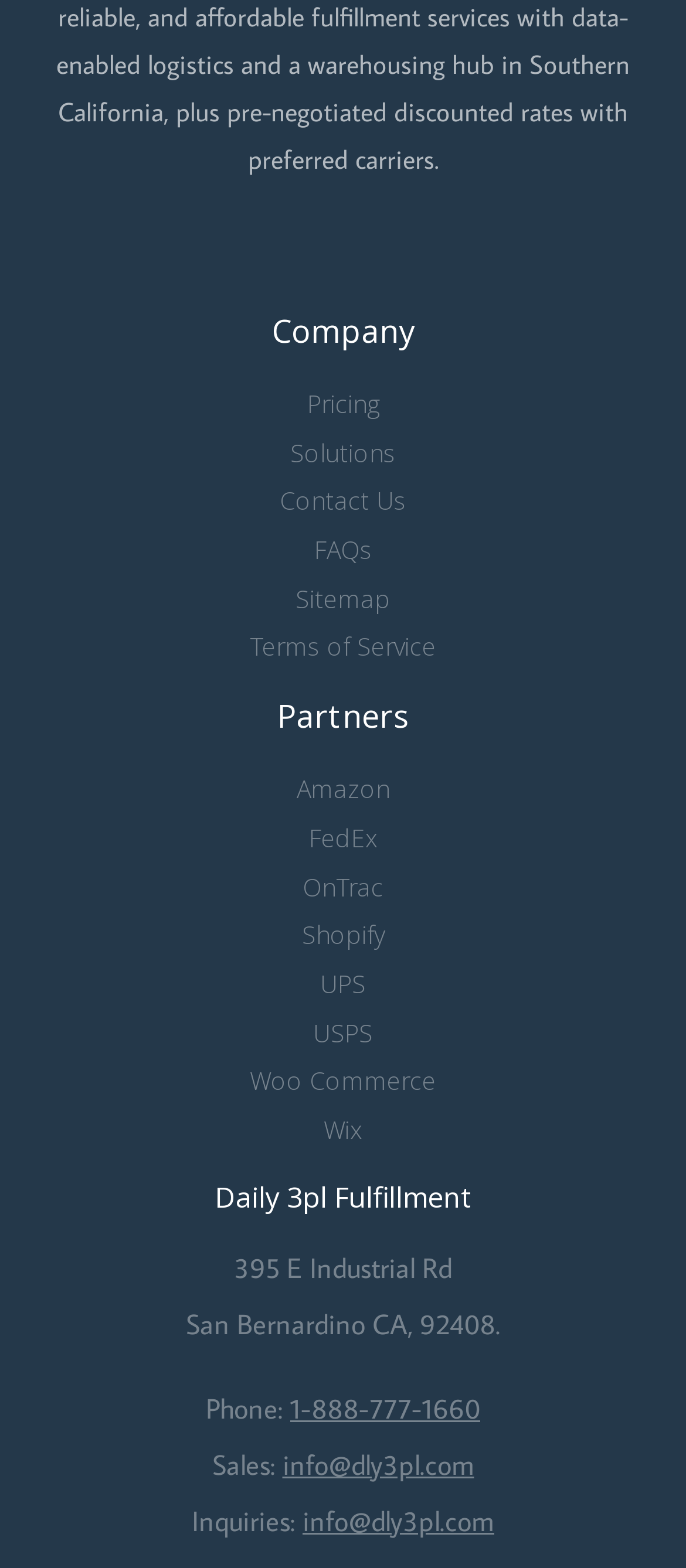Using the provided element description, identify the bounding box coordinates as (top-left x, top-left y, bottom-right x, bottom-right y). Ensure all values are between 0 and 1. Description: Menu

None